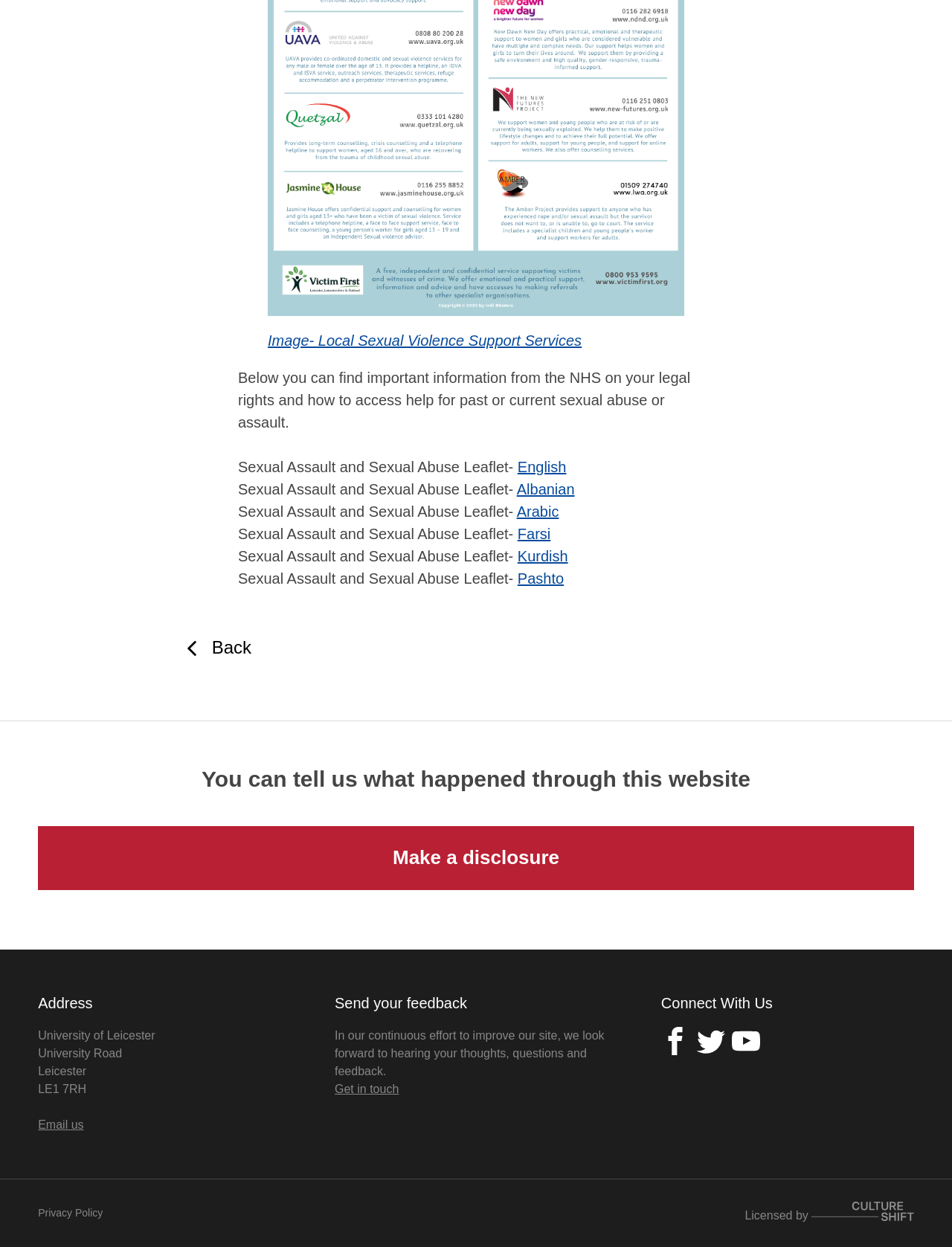Provide your answer in a single word or phrase: 
How many languages are the leaflets available in?

5